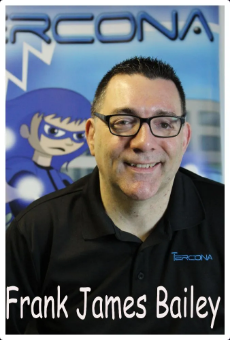What is the theme of the graphic in the background?
Could you give a comprehensive explanation in response to this question?

In the background, there's a vibrant graphic of a superhero character, likely a representation from the Tercona universe, which adds a playful and creative touch to the overall composition.